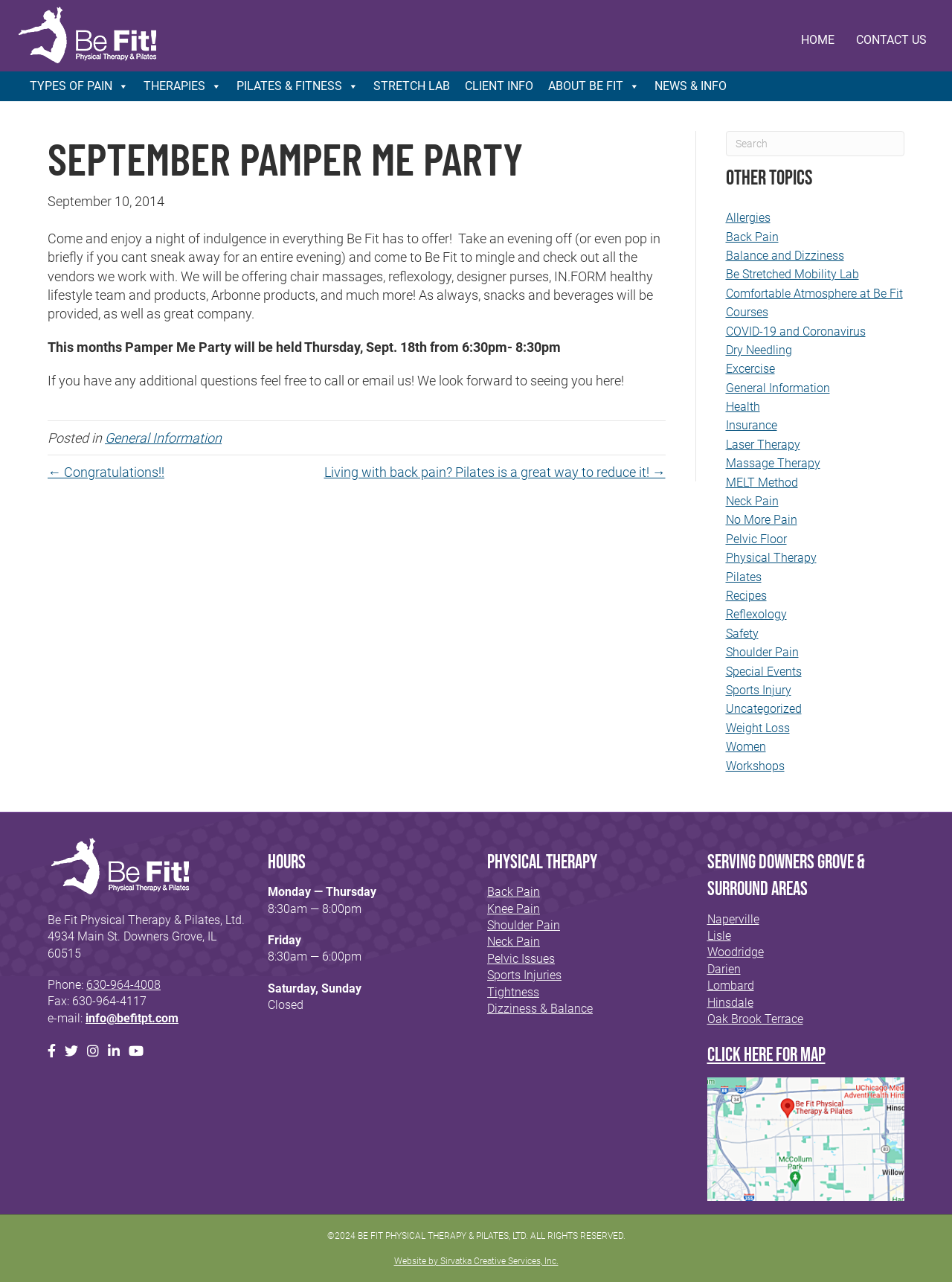Determine the bounding box for the HTML element described here: "Sports Injuries". The coordinates should be given as [left, top, right, bottom] with each number being a float between 0 and 1.

[0.512, 0.755, 0.59, 0.766]